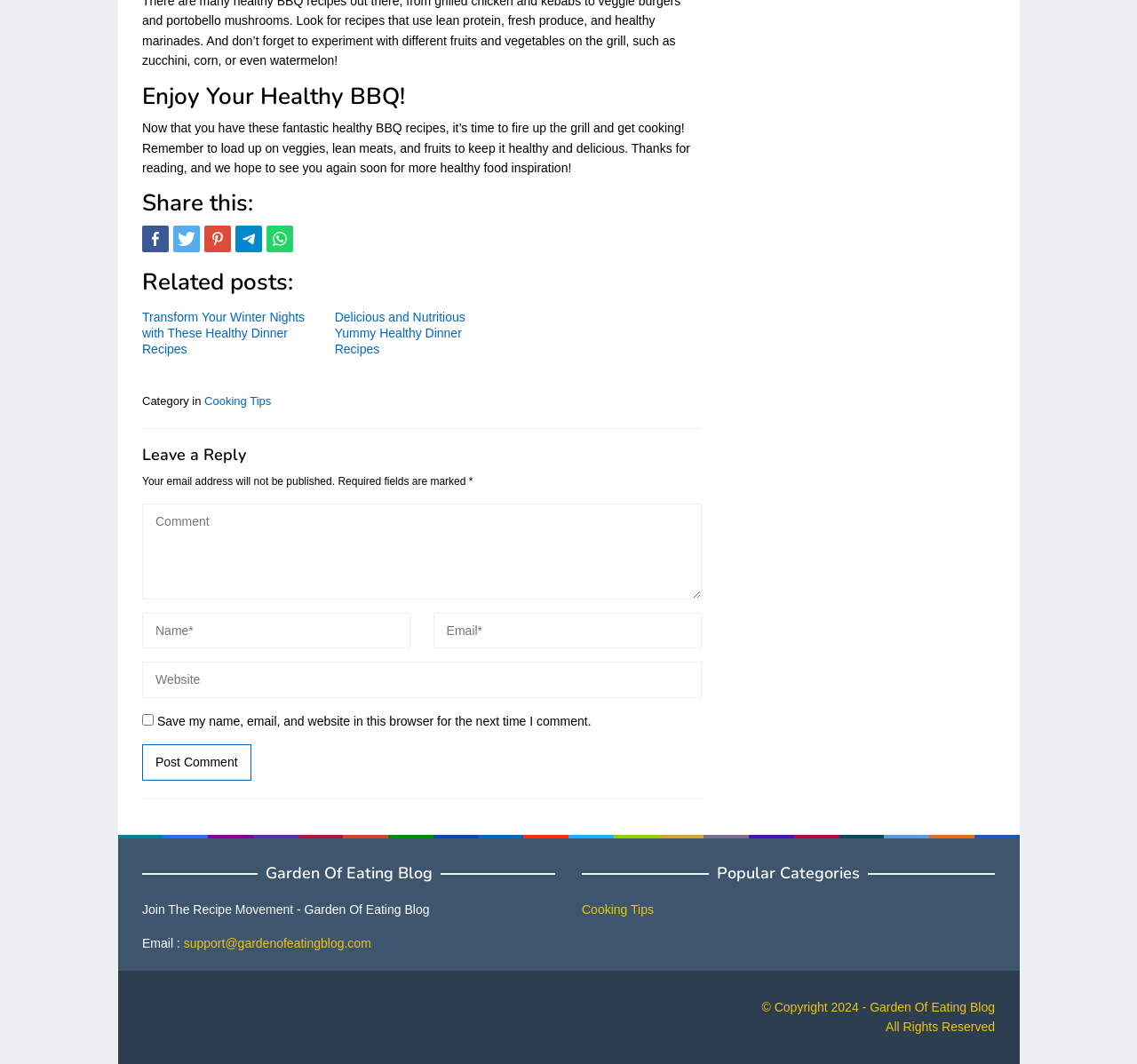Please determine the bounding box coordinates for the UI element described as: "Cooking Tips".

[0.18, 0.37, 0.238, 0.383]